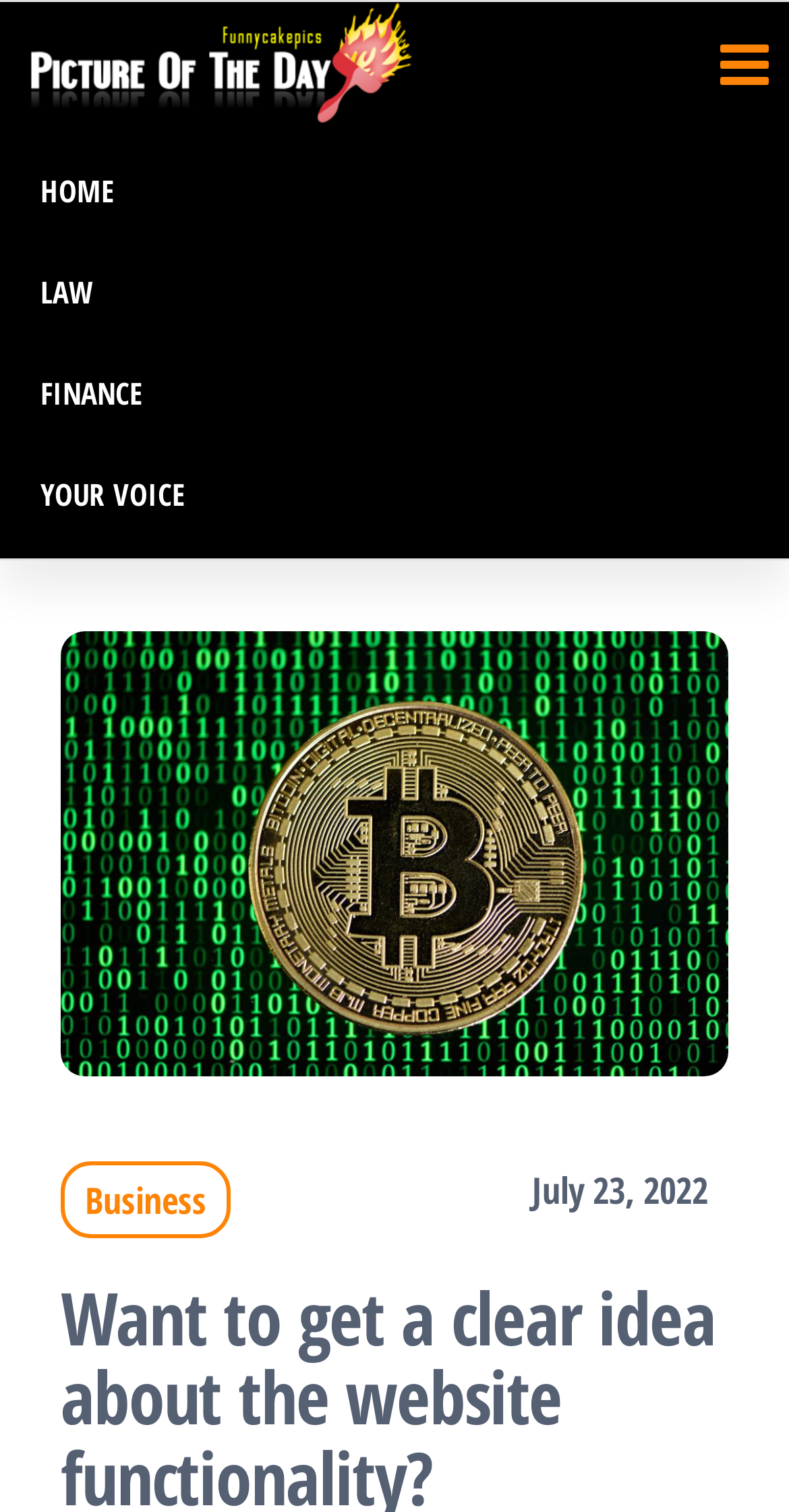Generate a comprehensive description of the webpage content.

The webpage appears to be a blog or news website, with a focus on providing resources and tools for business creators. At the top left of the page, there is a logo or branding element with the text "Funnycakepics – Picture Of The Day" which is also a clickable link. Below this, there is a horizontal navigation menu with four links: "HOME", "LAW", "FINANCE", and "YOUR VOICE", spanning the full width of the page.

On the right side of the page, near the top, there is a small, unlabelled link. The main content of the page is dominated by a large image with the caption "Benefits Of Investing", which takes up most of the page's width and about half of its height. This image is accompanied by a link to "Business" and a date stamp "July 23, 2022" at the bottom right of the image.

The overall layout of the page suggests that it is a resource or blog page, with a focus on providing information and tools related to business and finance. The presence of a navigation menu and a prominent image with a caption suggests that the page may be part of a larger website with multiple sections or categories.